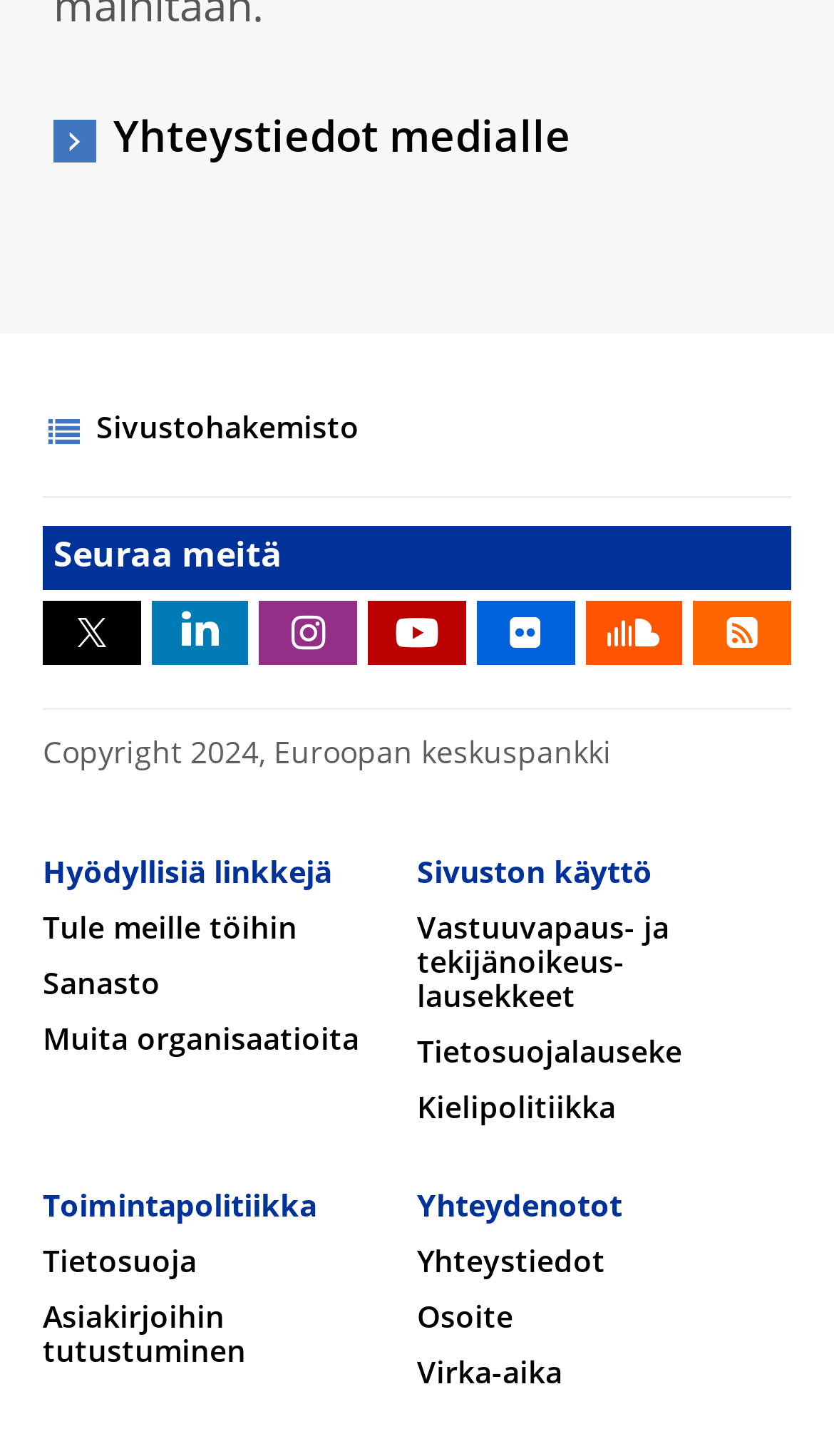Locate the bounding box coordinates of the clickable part needed for the task: "Follow us".

[0.051, 0.361, 0.949, 0.405]